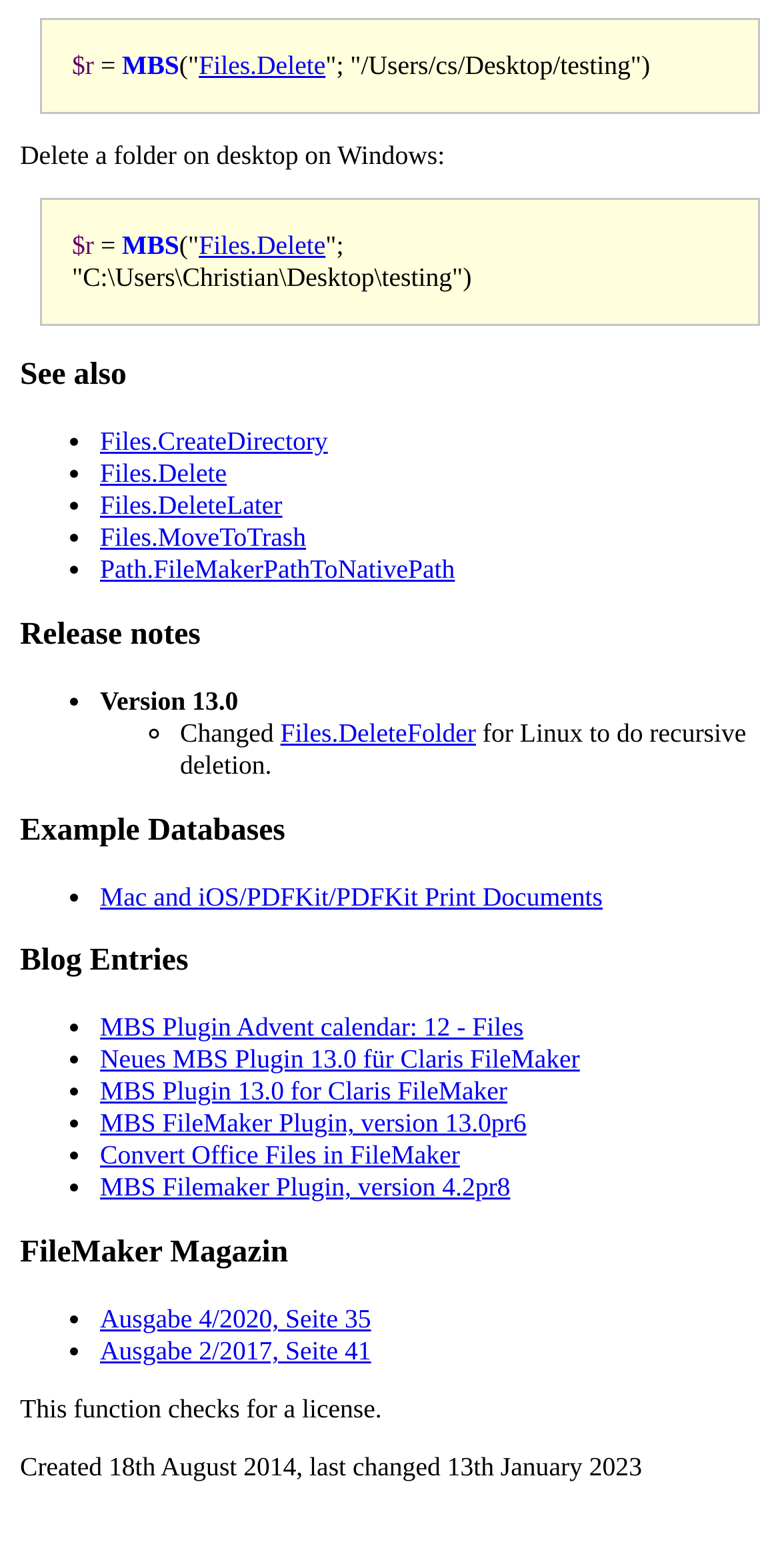Answer with a single word or phrase: 
How many list markers are there under 'See also'?

4